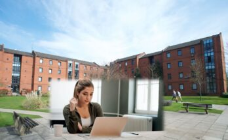Please answer the following question using a single word or phrase: 
Are the individuals in the distance walking quickly?

No